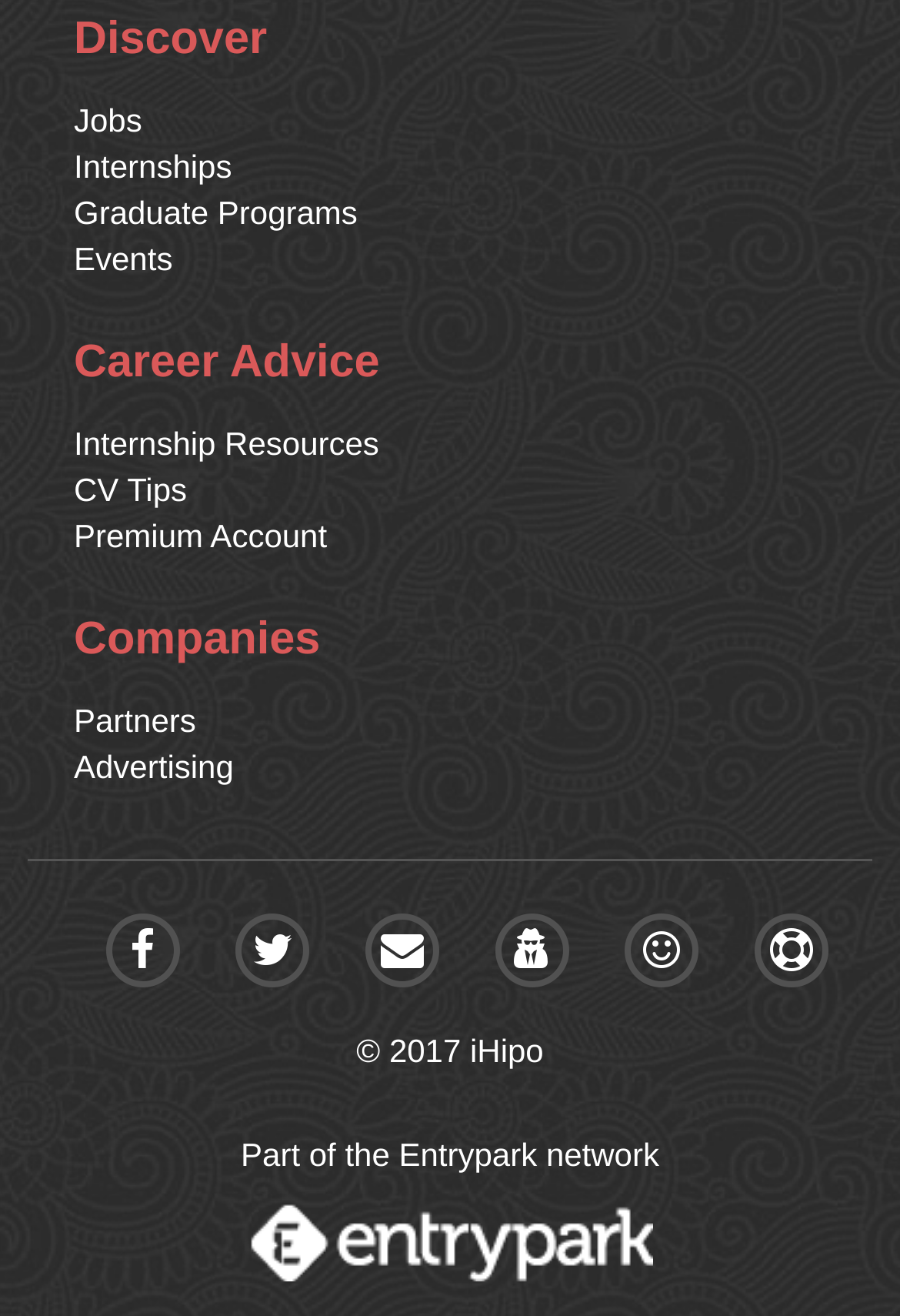What is the network that iHipo is part of?
Please answer the question as detailed as possible based on the image.

iHipo is part of the Entrypark network because the StaticText element 'Part of the Entrypark network' is located below the 'iHipo' element and indicates the network affiliation.